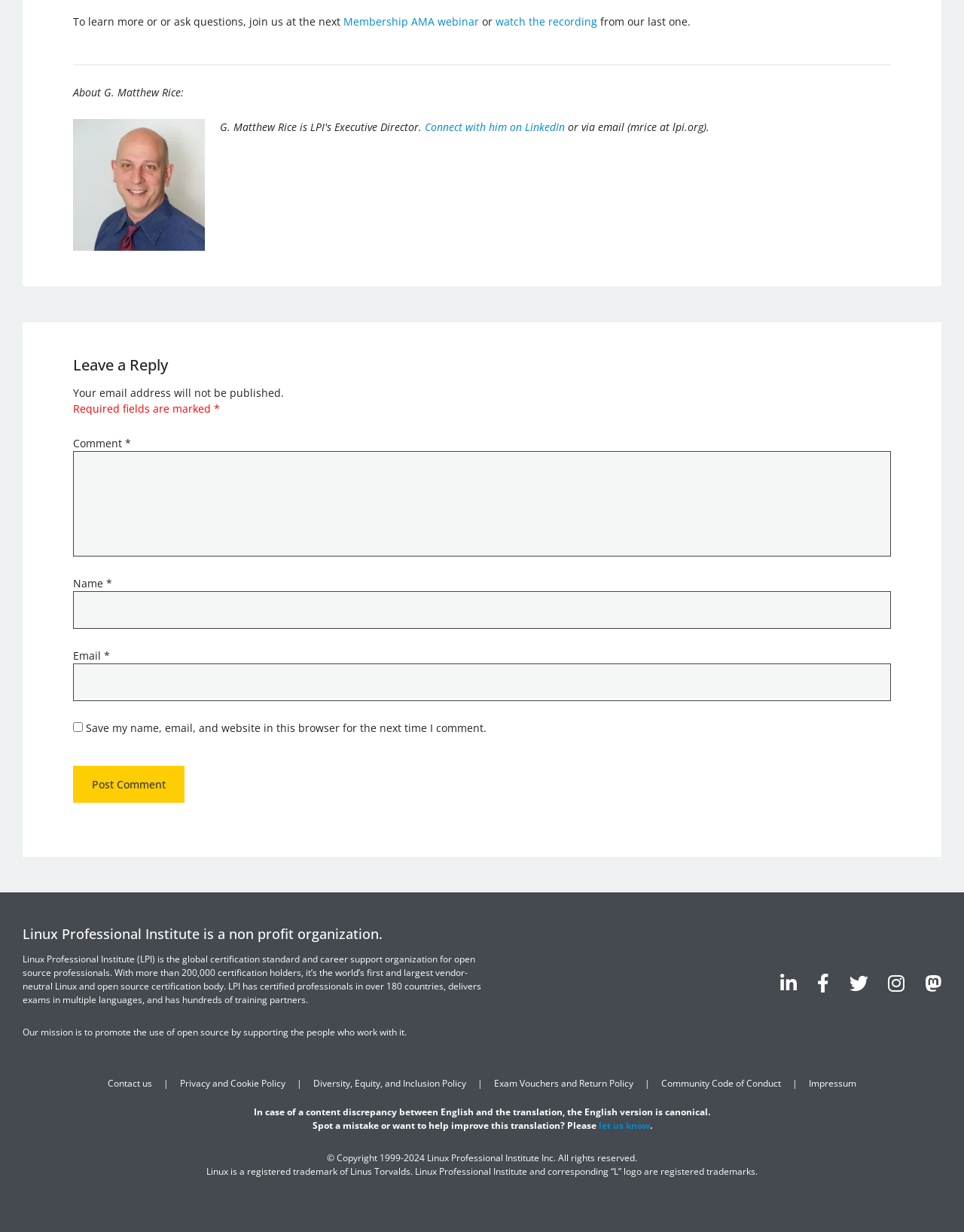Can you provide the bounding box coordinates for the element that should be clicked to implement the instruction: "Connect with him on LinkedIn"?

[0.44, 0.097, 0.586, 0.109]